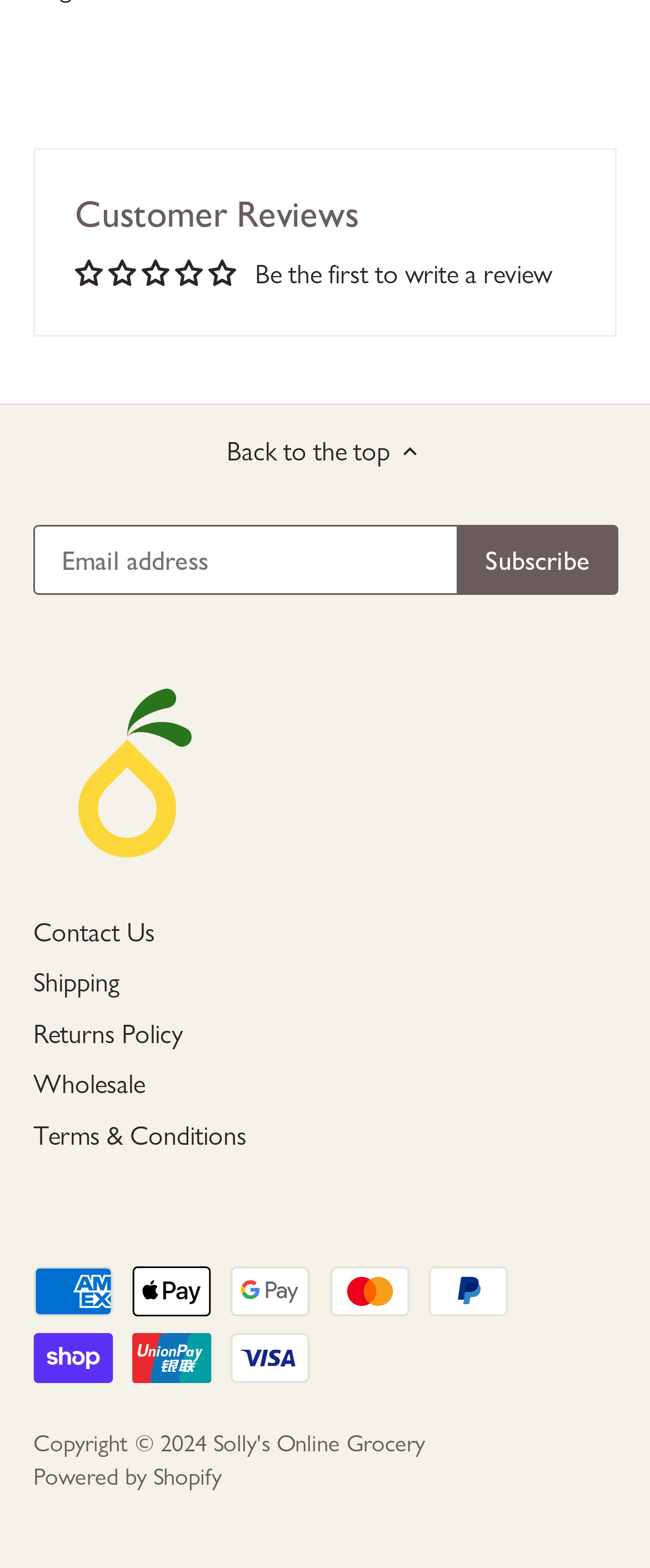Locate the bounding box coordinates of the clickable element to fulfill the following instruction: "Contact Us". Provide the coordinates as four float numbers between 0 and 1 in the format [left, top, right, bottom].

[0.051, 0.584, 0.238, 0.606]